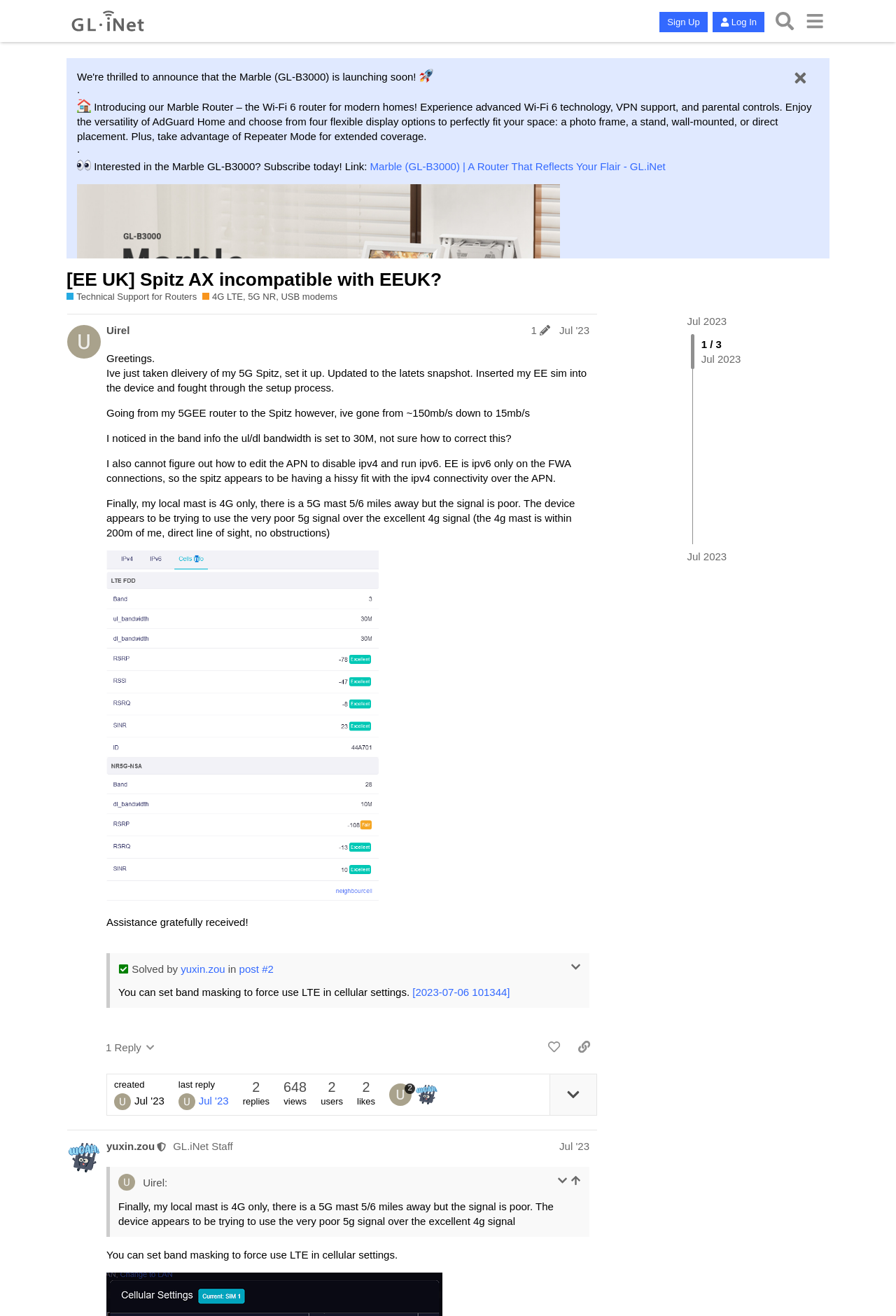Given the webpage screenshot and the description, determine the bounding box coordinates (top-left x, top-left y, bottom-right x, bottom-right y) that define the location of the UI element matching this description: parent_node: Jul '23

[0.127, 0.832, 0.15, 0.841]